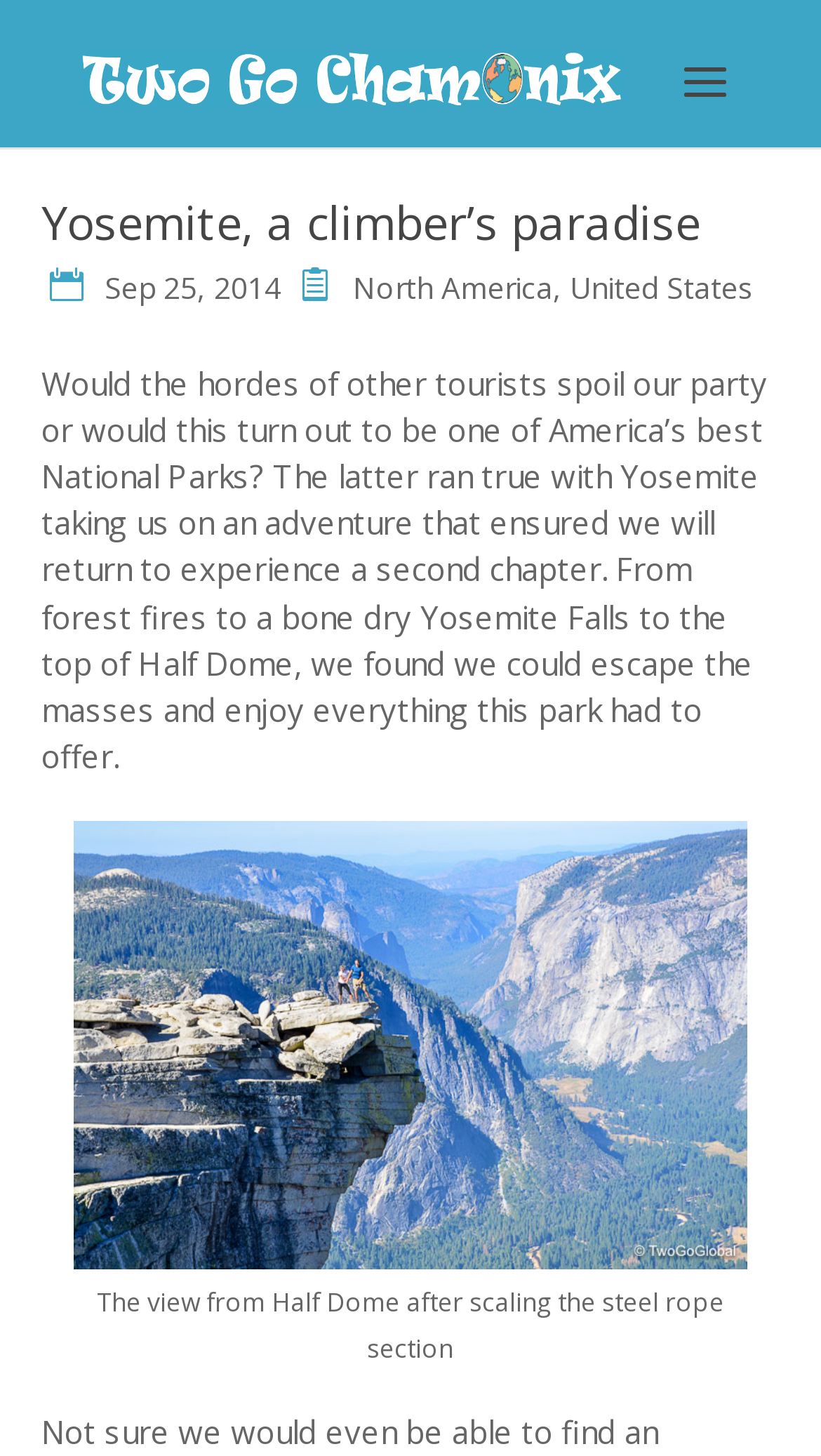What is the subject of the image described by the caption?
Using the visual information, answer the question in a single word or phrase.

The view from Half Dome